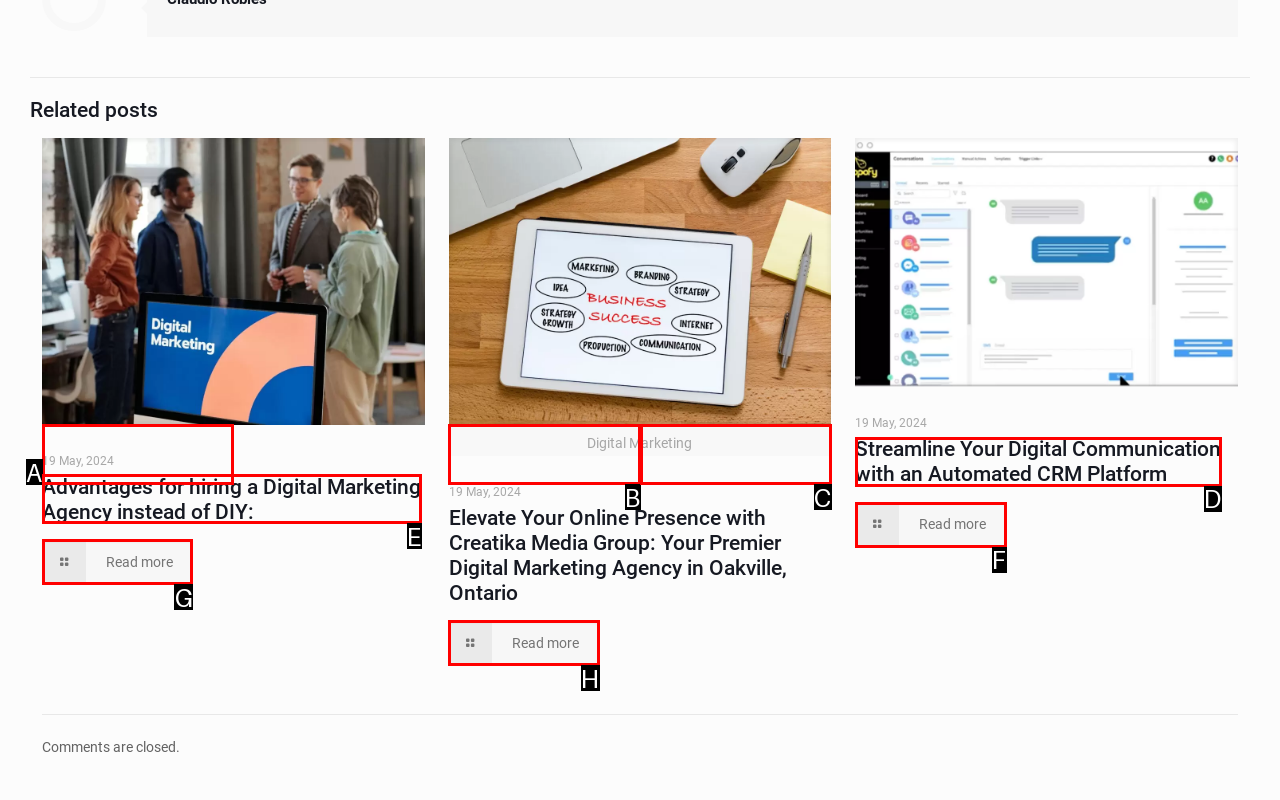Identify which HTML element should be clicked to fulfill this instruction: Click on 'Read more' about 'CRM Platform' Reply with the correct option's letter.

F